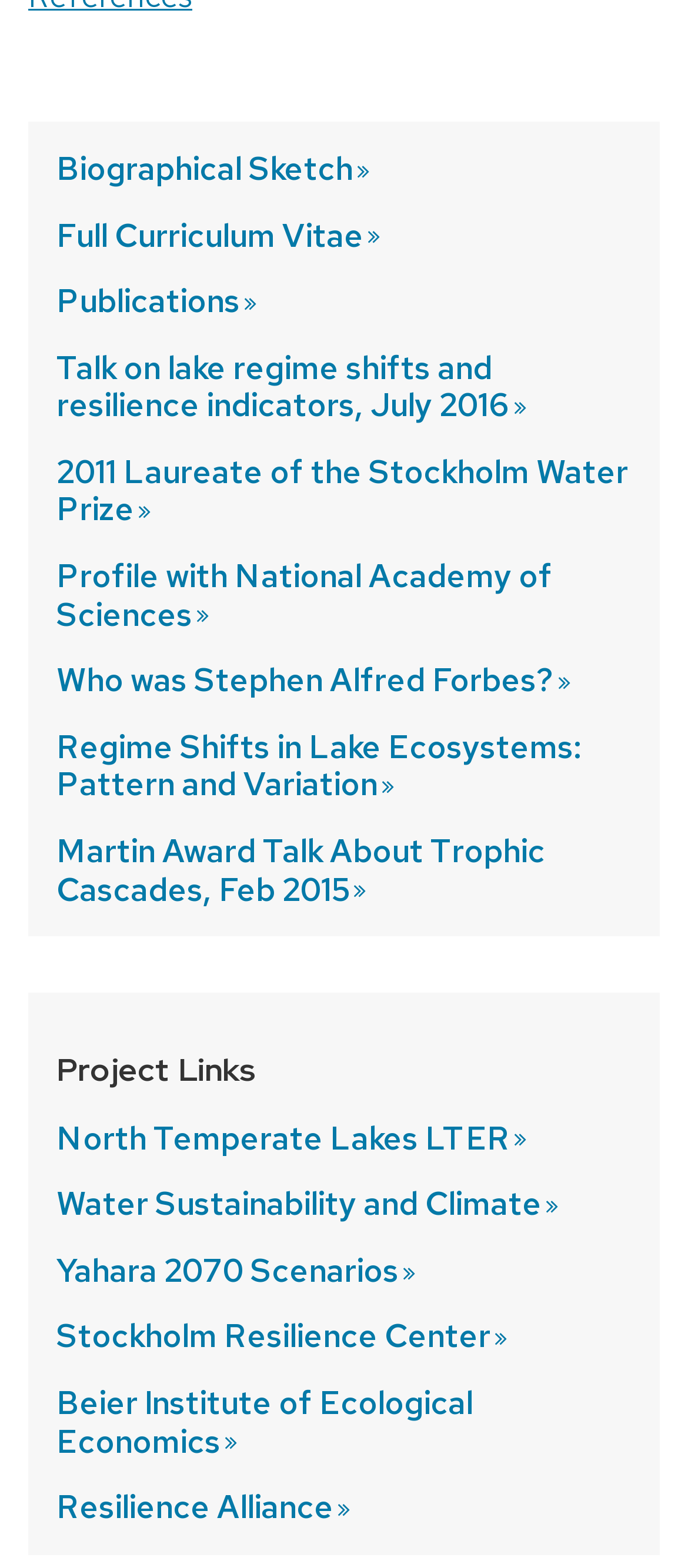Locate the bounding box coordinates of the element to click to perform the following action: 'Visit North Temperate Lakes LTER'. The coordinates should be given as four float values between 0 and 1, in the form of [left, top, right, bottom].

[0.082, 0.712, 0.772, 0.738]